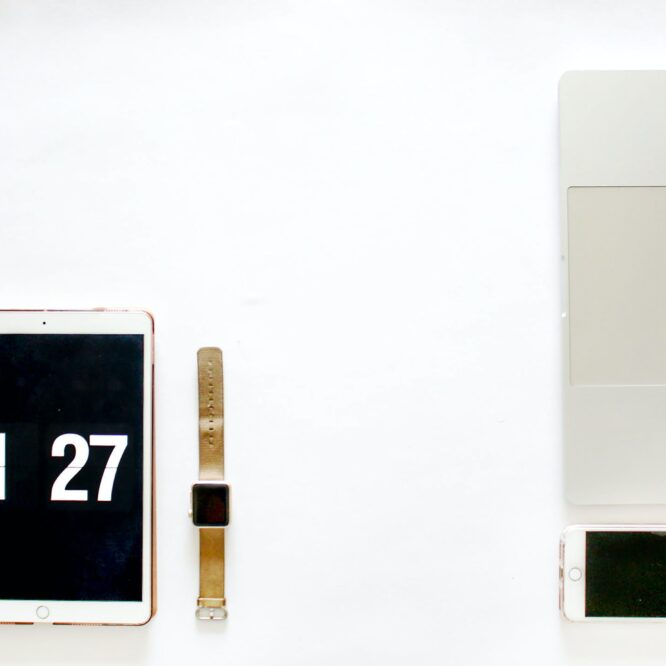What is the color of the laptop?
Examine the image and give a concise answer in one word or a short phrase.

silver